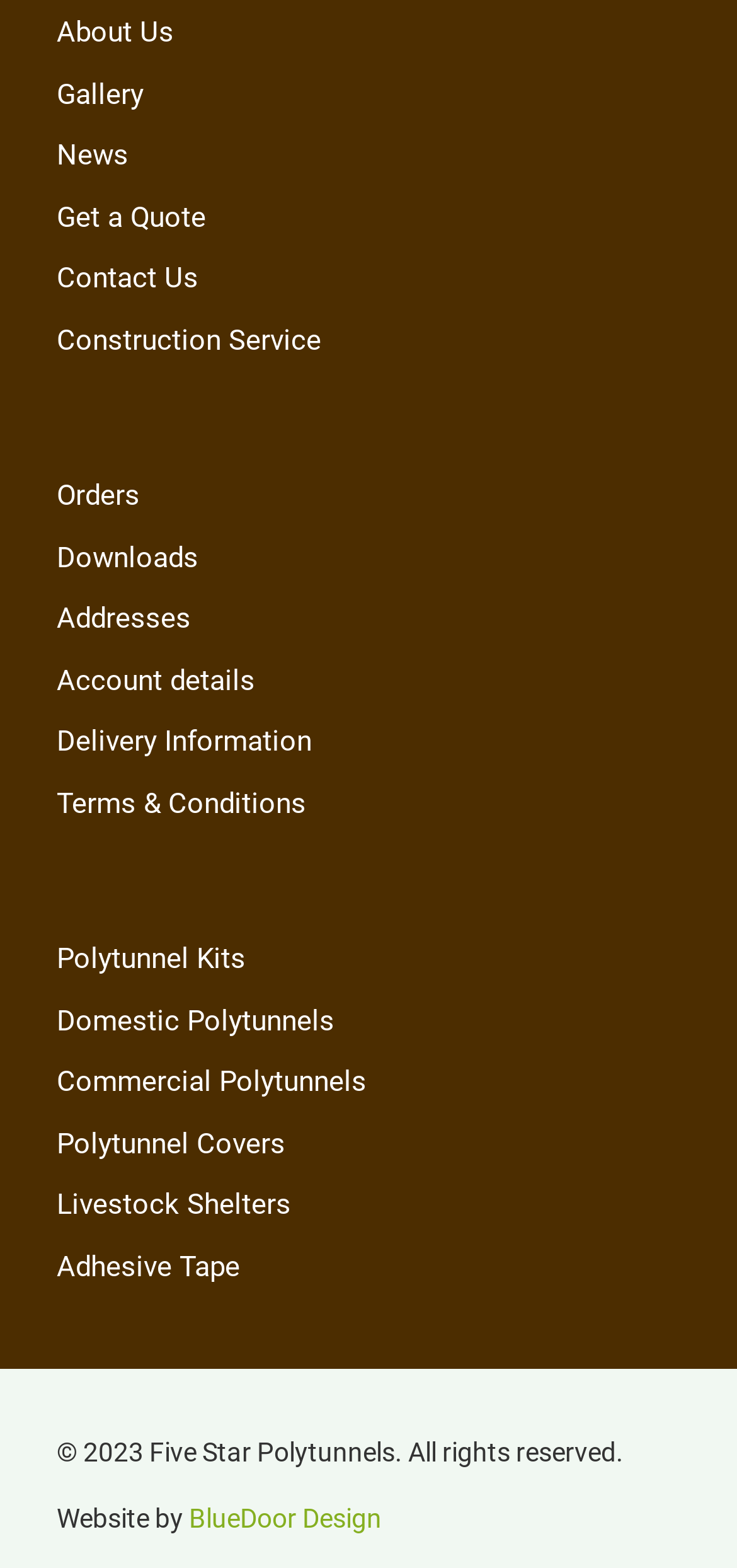Please identify the bounding box coordinates of the element I should click to complete this instruction: 'get a quote'. The coordinates should be given as four float numbers between 0 and 1, like this: [left, top, right, bottom].

[0.077, 0.125, 0.923, 0.164]